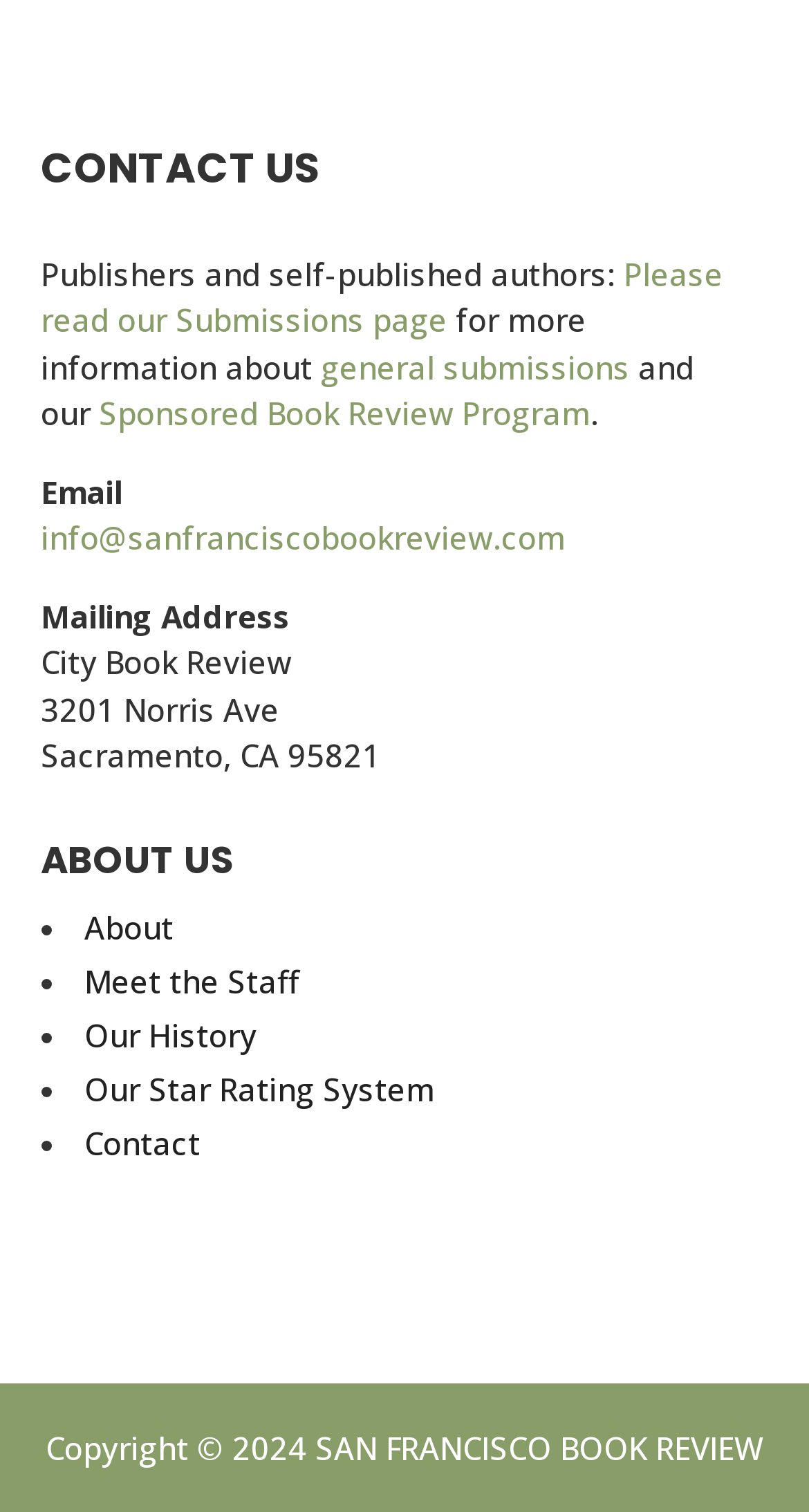Find the bounding box coordinates of the element I should click to carry out the following instruction: "Click on 'Please read our Submissions page'".

[0.05, 0.167, 0.894, 0.225]